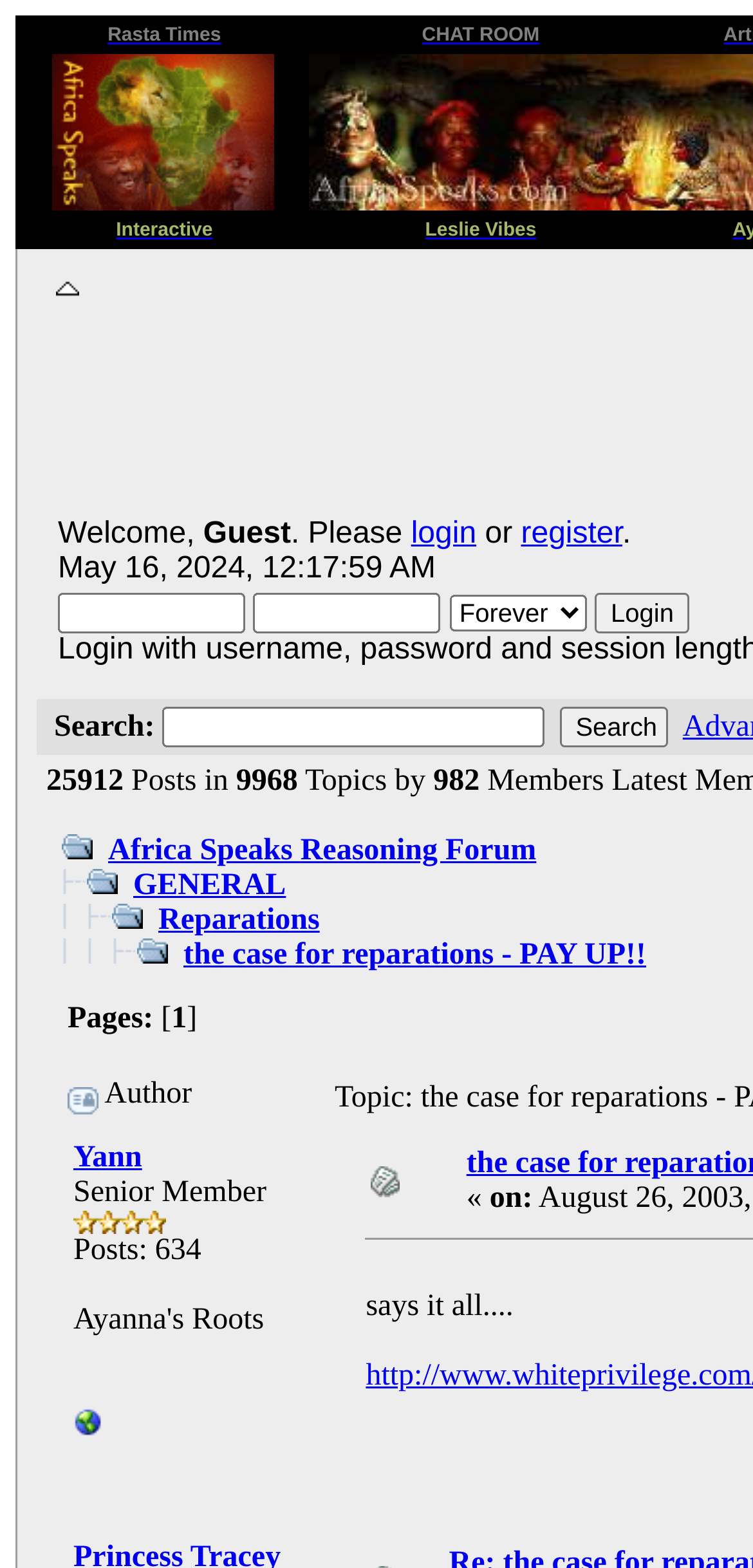Find the bounding box coordinates of the element's region that should be clicked in order to follow the given instruction: "Click on the 'Africa Speaks Homepage' link". The coordinates should consist of four float numbers between 0 and 1, i.e., [left, top, right, bottom].

[0.068, 0.118, 0.363, 0.139]